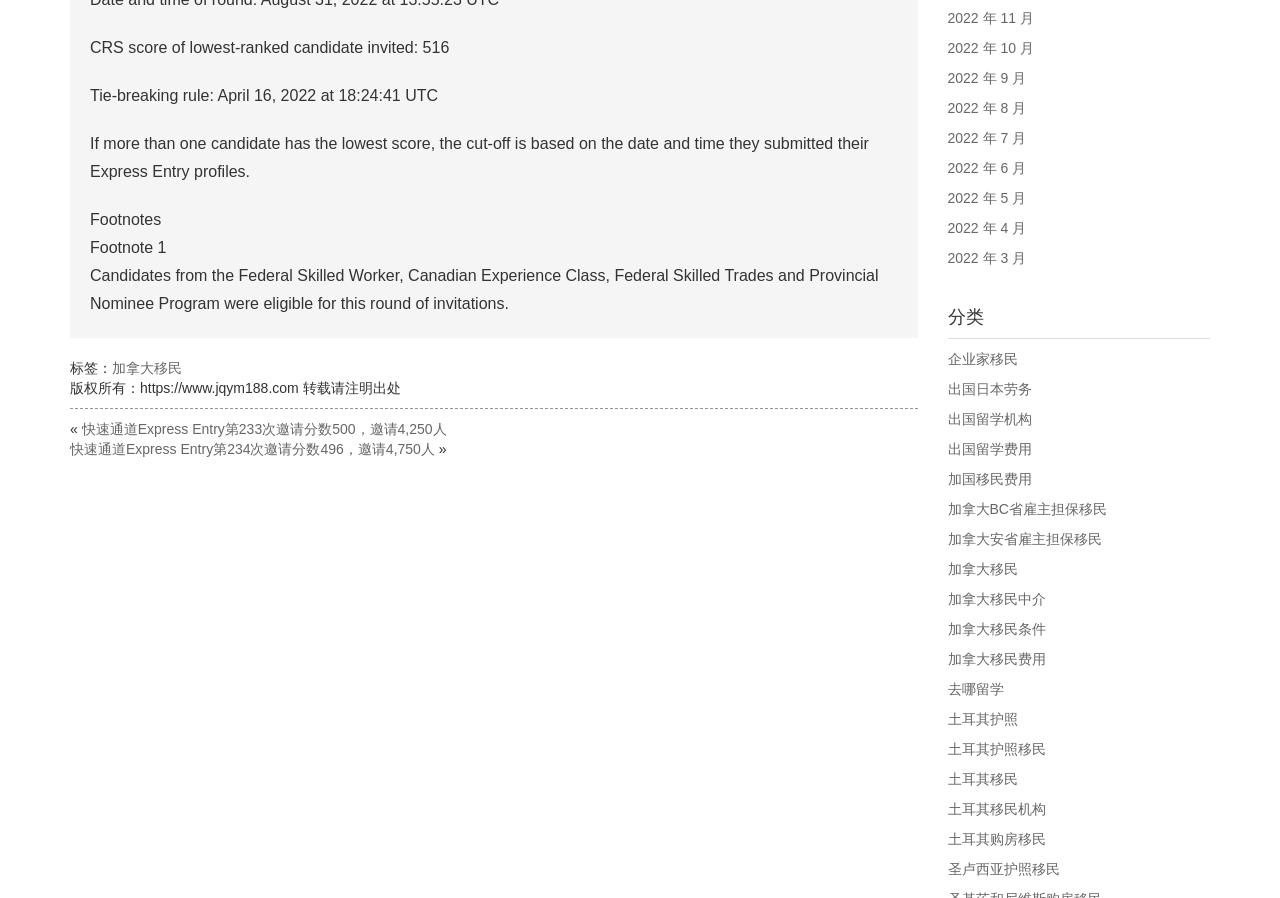Identify the bounding box coordinates of the region that needs to be clicked to carry out this instruction: "Explore 'Best financial planning and technology trends'". Provide these coordinates as four float numbers ranging from 0 to 1, i.e., [left, top, right, bottom].

None